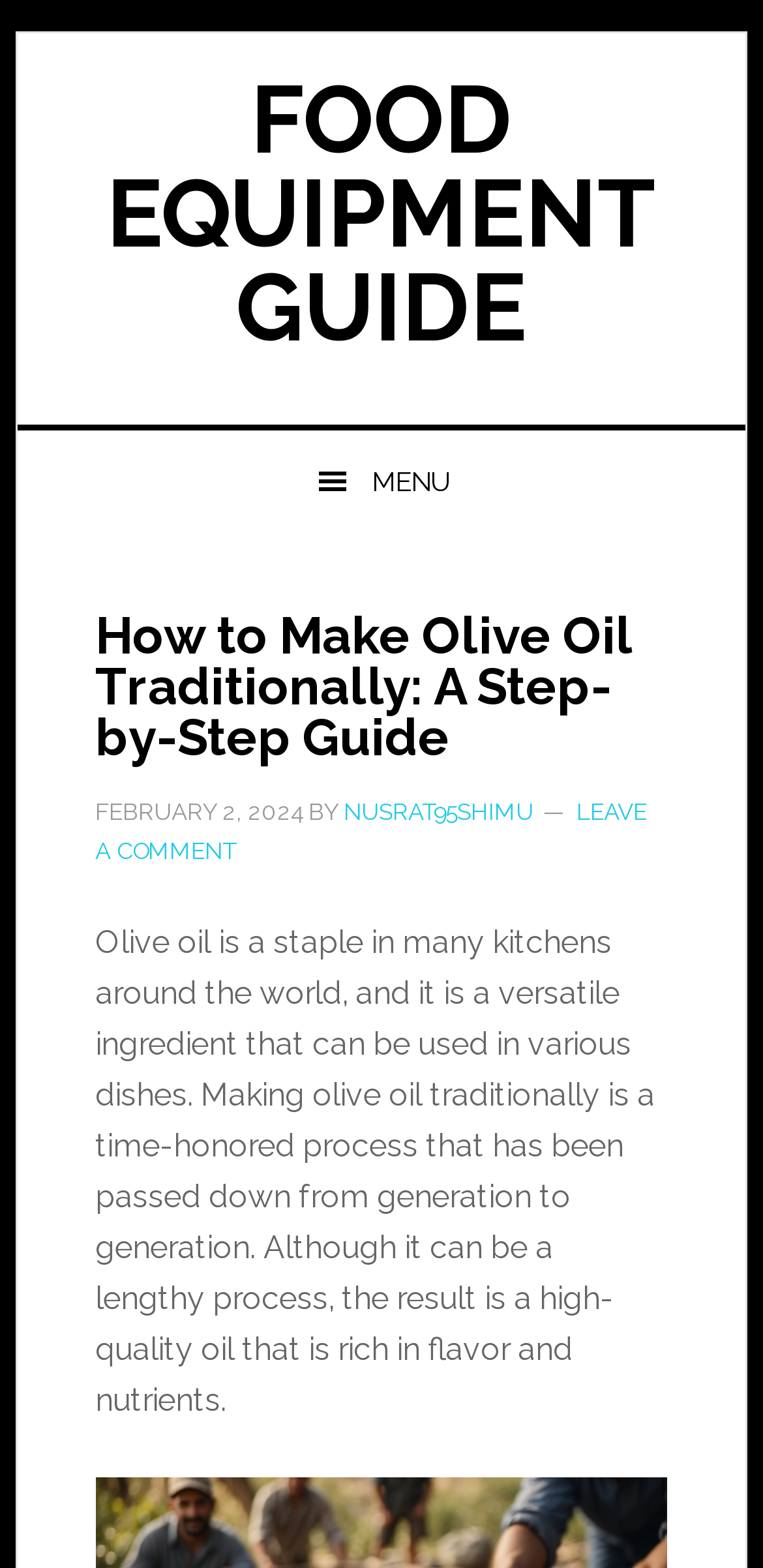What is the date of the article?
Please provide a single word or phrase as the answer based on the screenshot.

FEBRUARY 2, 2024